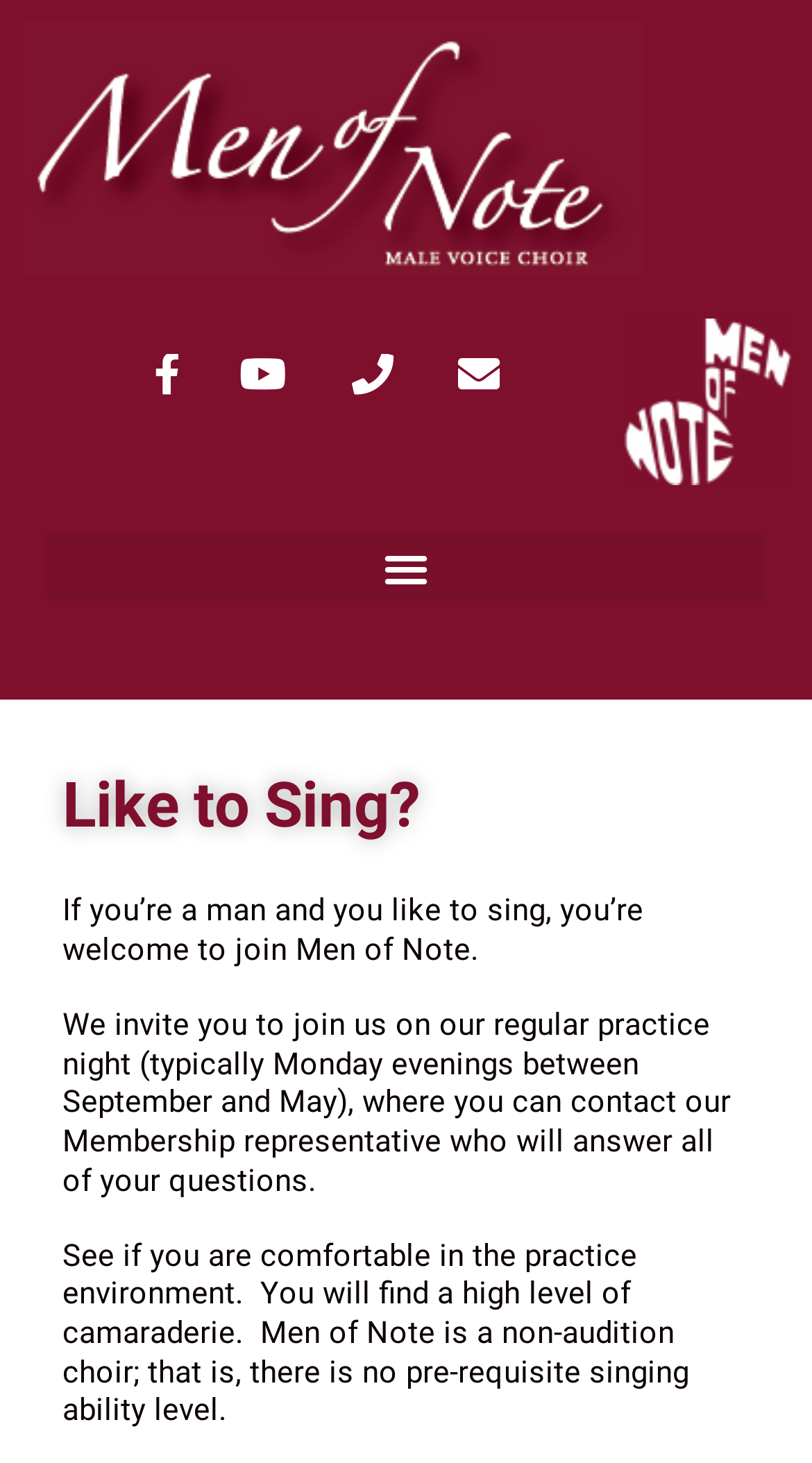Find the coordinates for the bounding box of the element with this description: "Menu".

[0.056, 0.364, 0.944, 0.411]